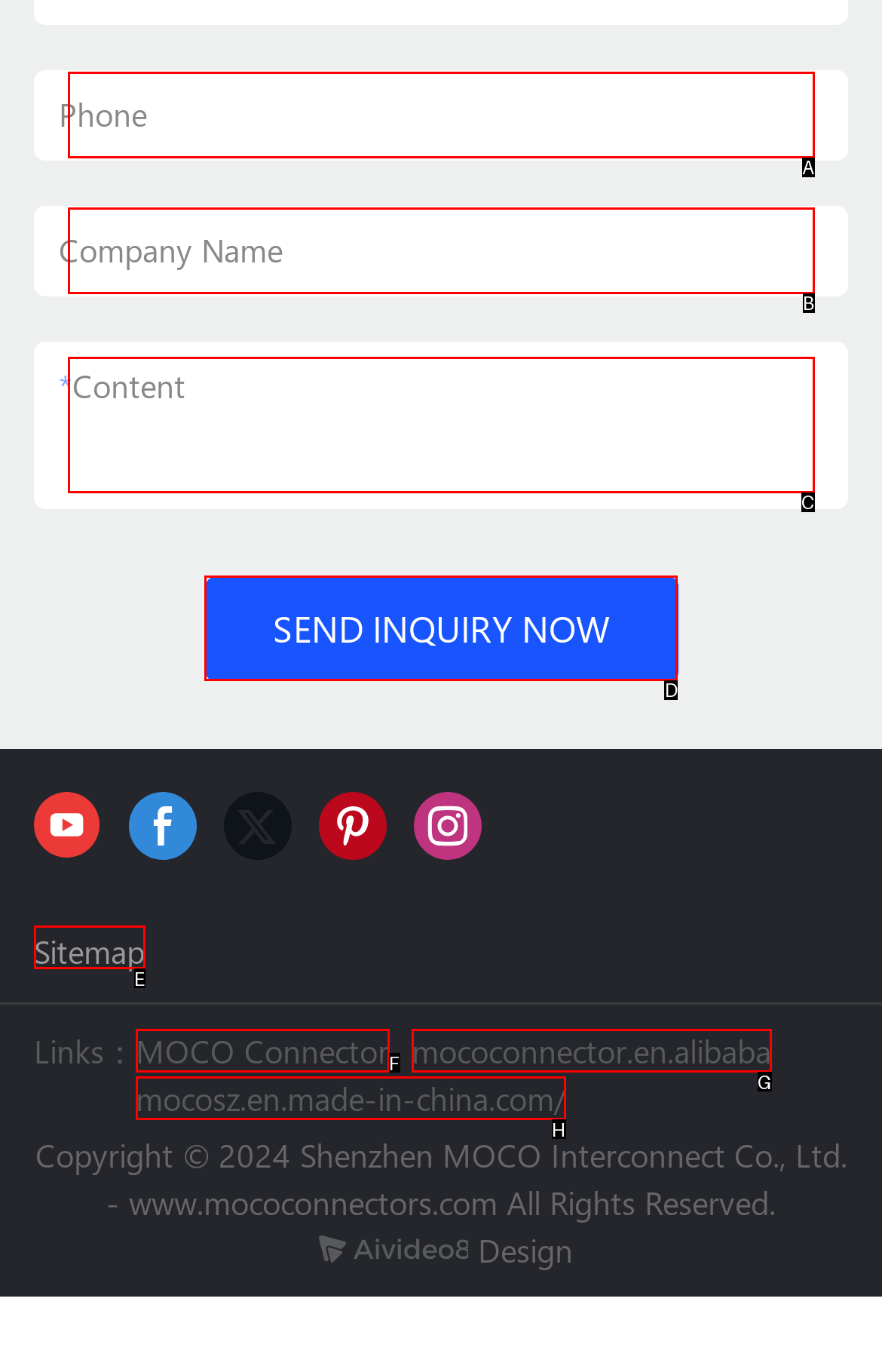Select the letter associated with the UI element you need to click to perform the following action: Click SEND INQUIRY NOW
Reply with the correct letter from the options provided.

D